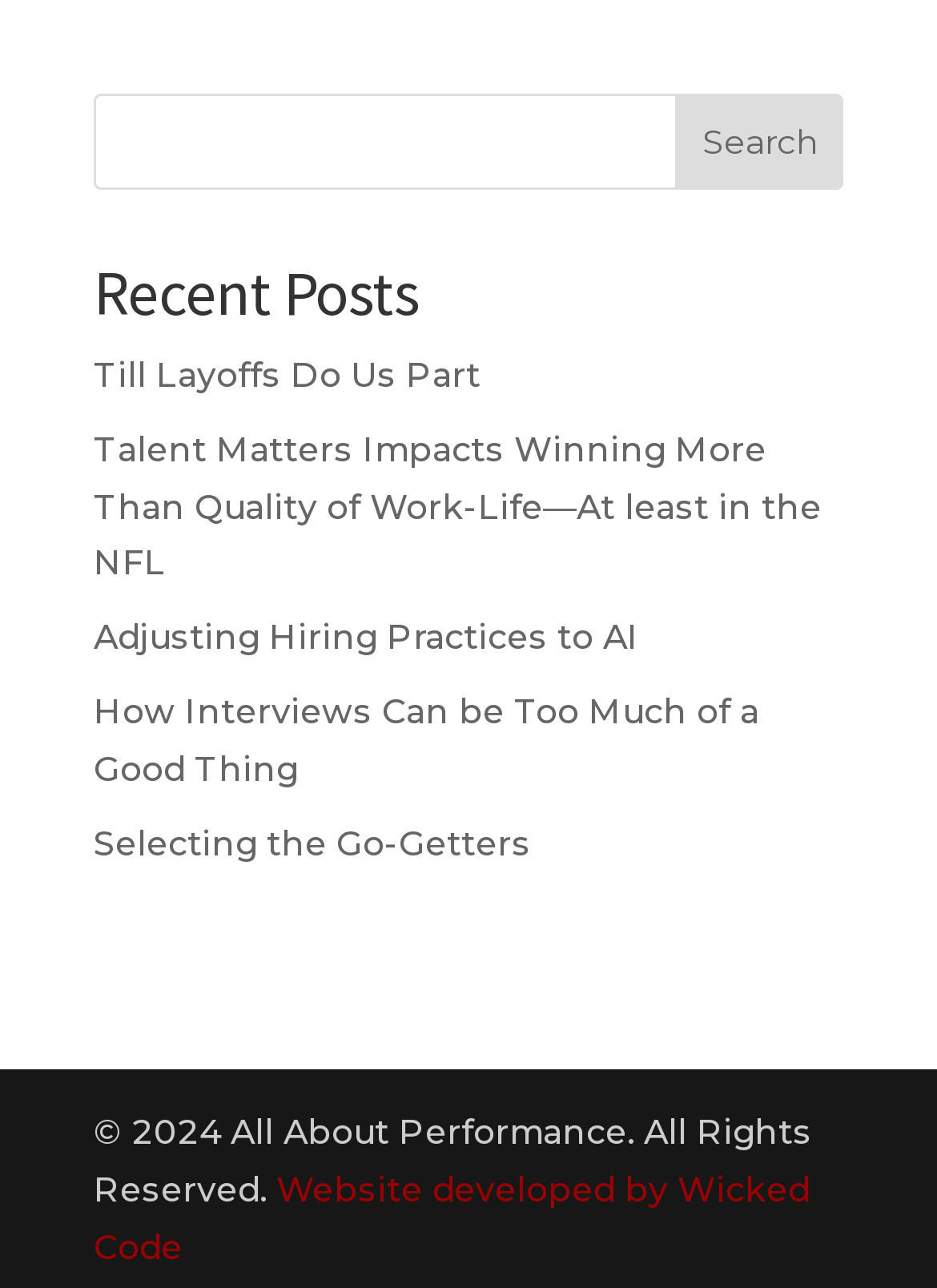Respond concisely with one word or phrase to the following query:
What year is the copyright for?

2024